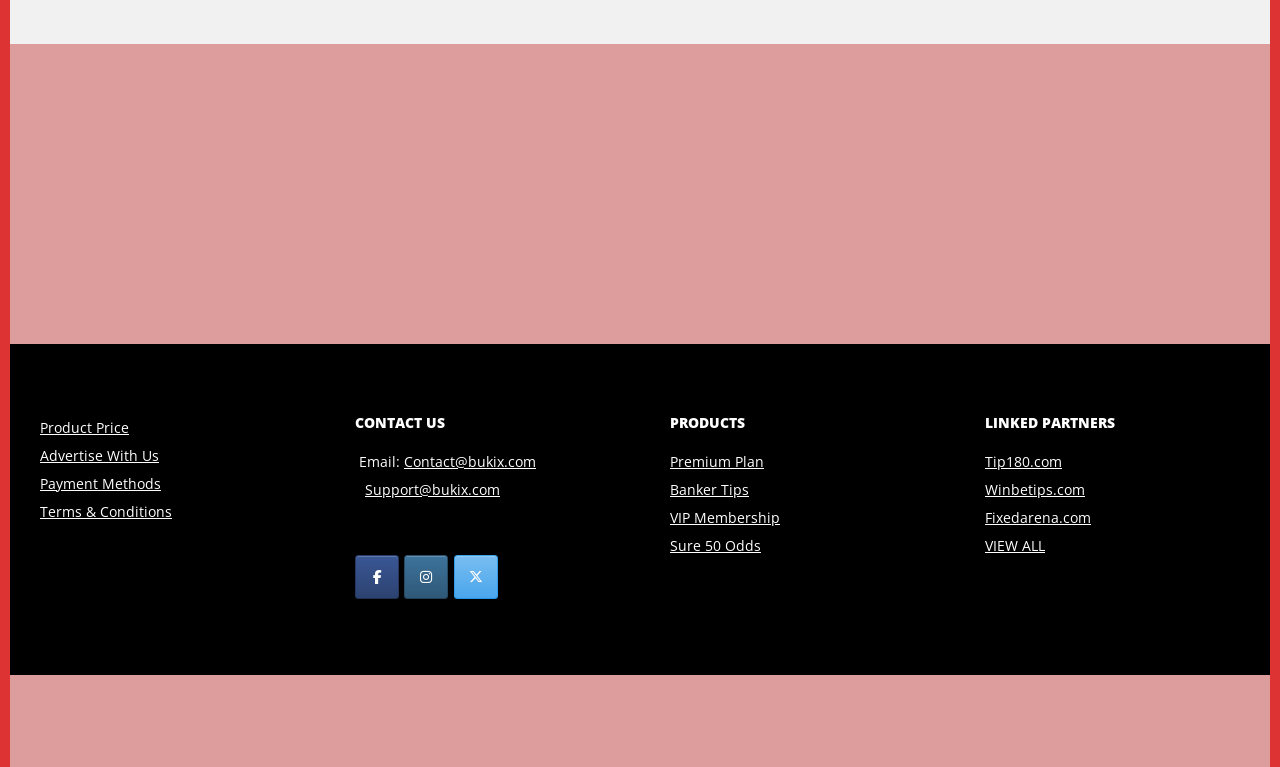Please find the bounding box coordinates in the format (top-left x, top-left y, bottom-right x, bottom-right y) for the given element description. Ensure the coordinates are floating point numbers between 0 and 1. Description: Dispatch

[0.466, 0.44, 0.5, 0.458]